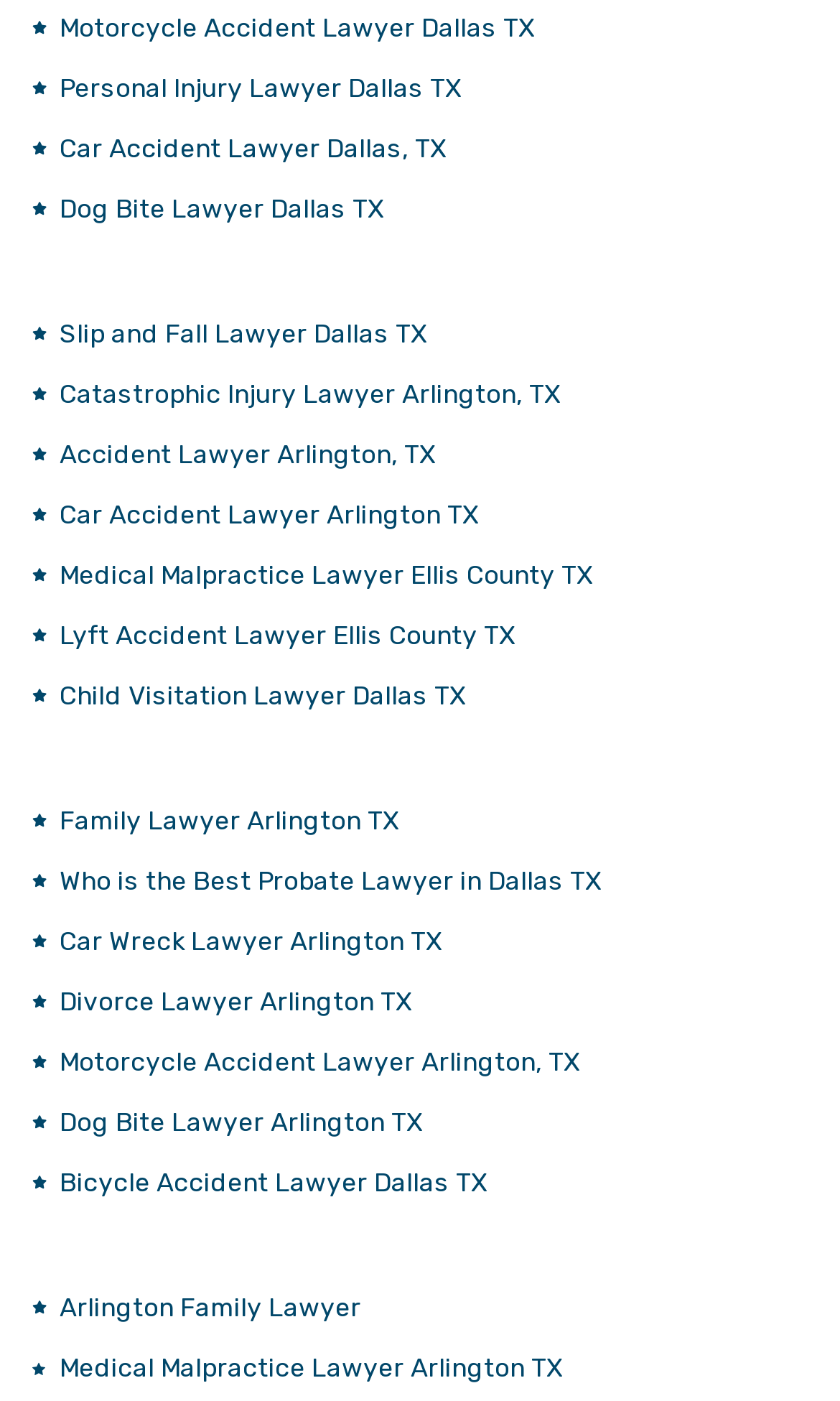For the element described, predict the bounding box coordinates as (top-left x, top-left y, bottom-right x, bottom-right y). All values should be between 0 and 1. Element description: Divorce Lawyer Arlington TX

[0.038, 0.694, 0.962, 0.737]